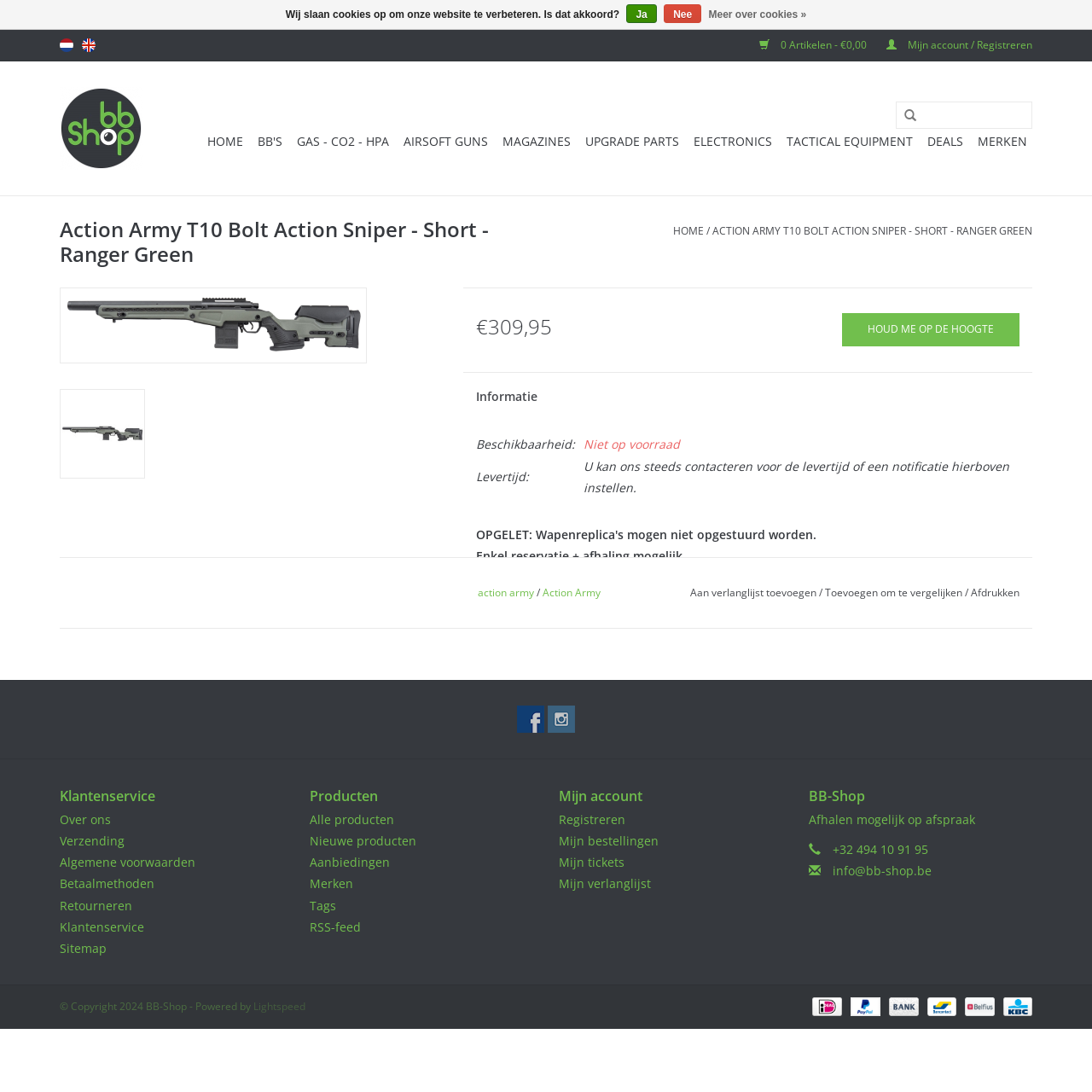Review the image closely and give a comprehensive answer to the question: What is the price of the Action Army T10 Bolt Action Sniper?

I found the price of the product by looking at the text '€309,95' which is located below the product image and above the product description.